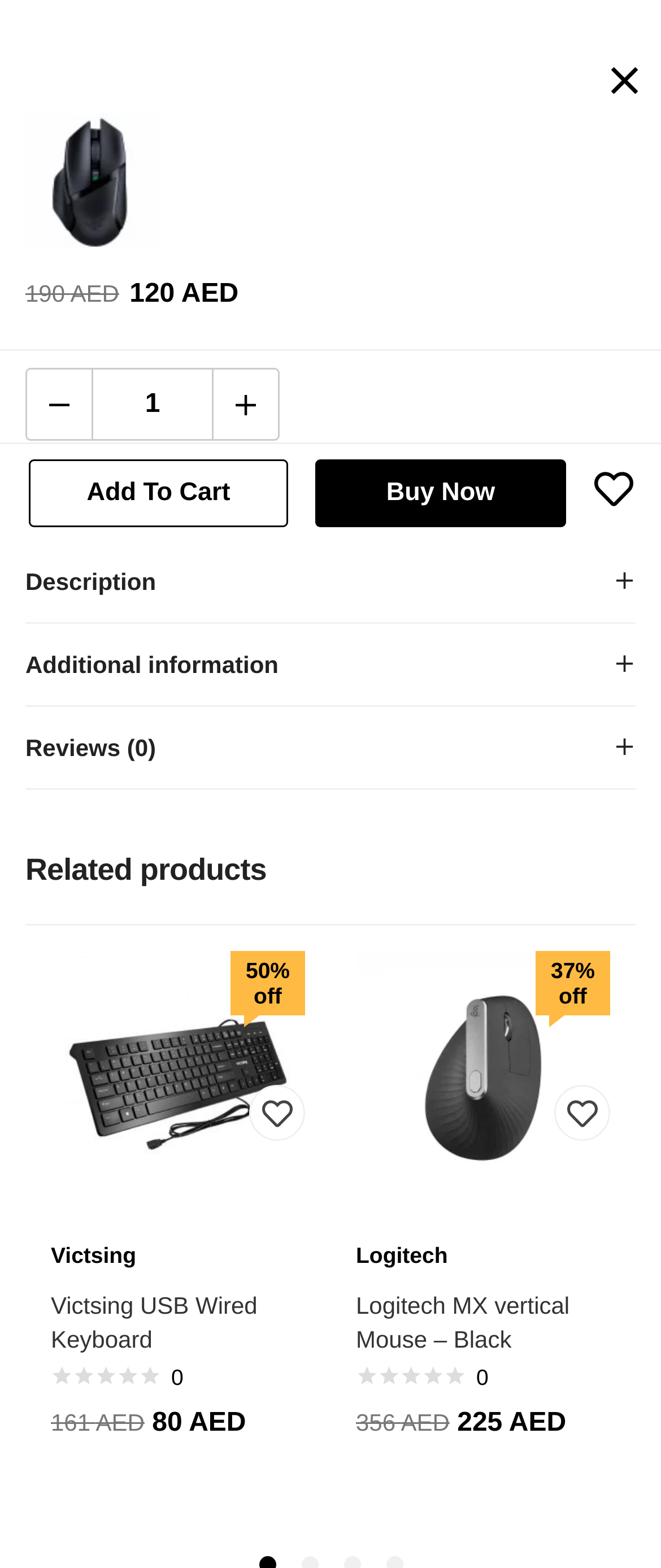Show the bounding box coordinates for the HTML element as described: "Victsing USB Wired Keyboard".

[0.077, 0.822, 0.462, 0.865]